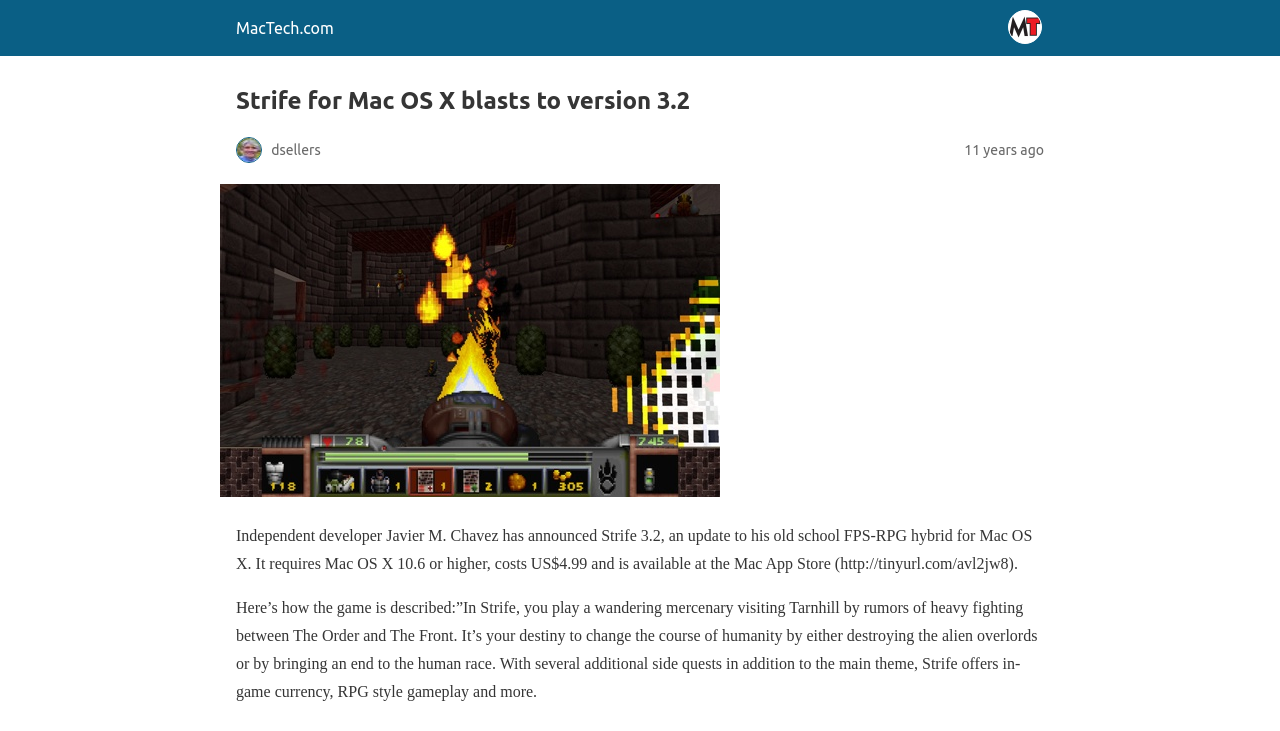Please analyze the image and provide a thorough answer to the question:
What is the platform required to run the game?

The platform required to run the game is Mac OS X 10.6 or higher, which is mentioned in the text 'It requires Mac OS X 10.6 or higher, costs US$4.99 and is available at the Mac App Store'.